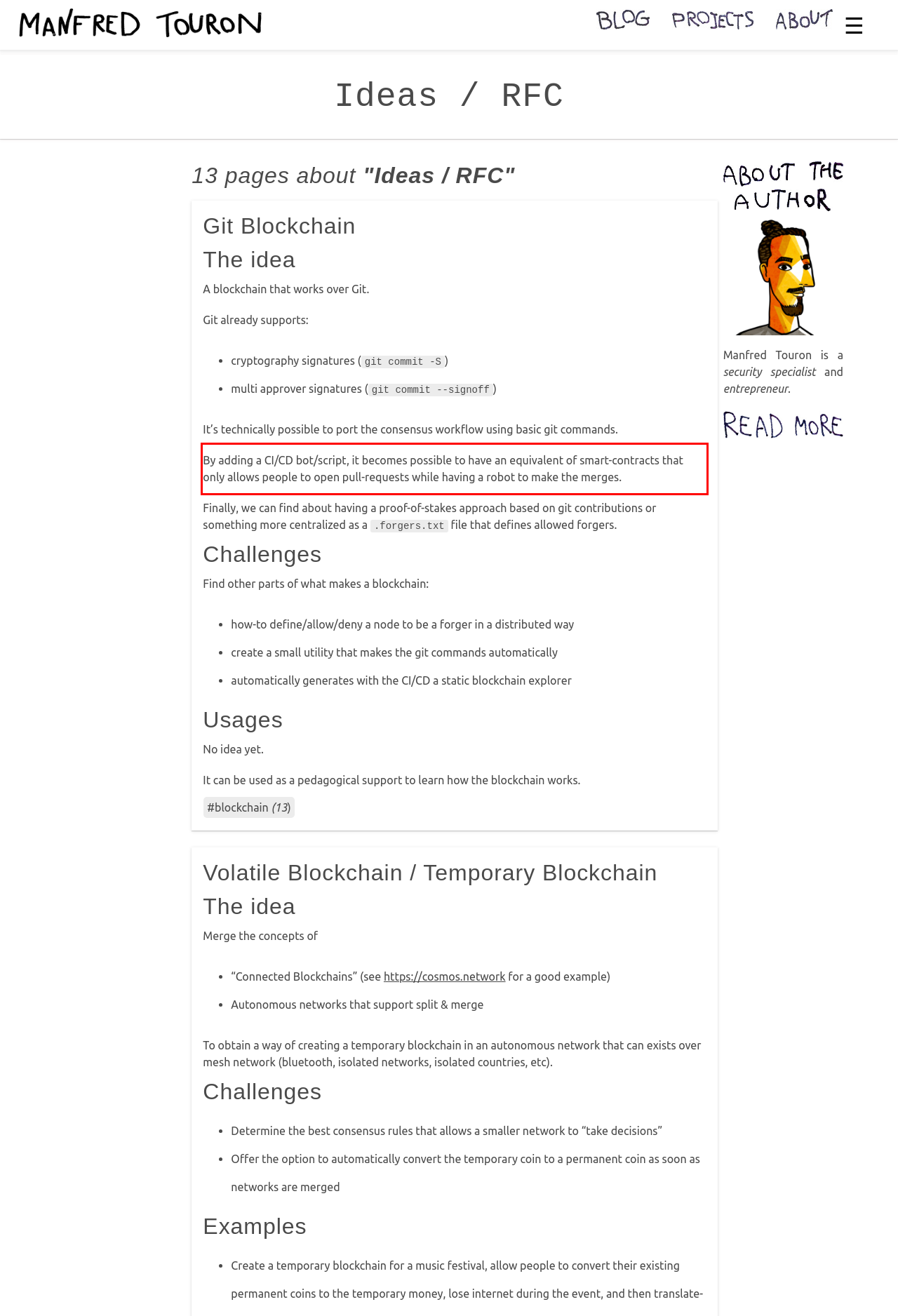Given a screenshot of a webpage, identify the red bounding box and perform OCR to recognize the text within that box.

By adding a CI/CD bot/script, it becomes possible to have an equivalent of smart-contracts that only allows people to open pull-requests while having a robot to make the merges.